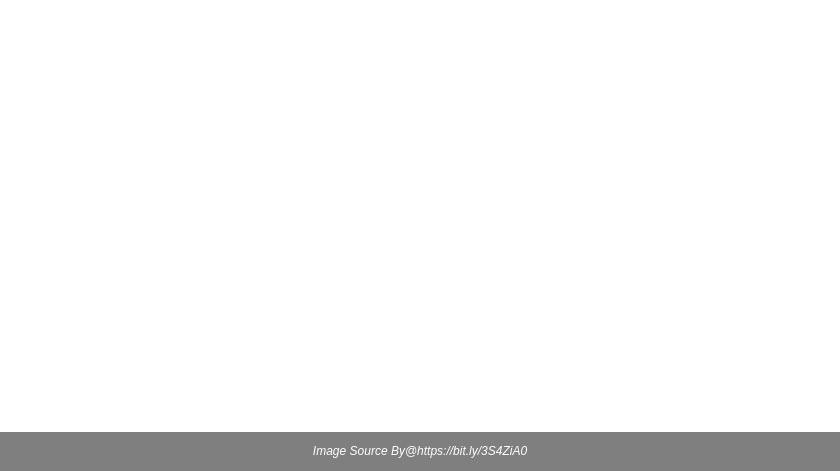Describe all significant details and elements found in the image.

The image showcases a beautiful and elegant layout for the Eve Nail Lounge, located in the Pacific Fair shopping center on the Gold Coast. The design emphasizes a modern aesthetic, aligning with the lounge’s commitment to creativity and high standards of service. Below the image, a caption credits its source, providing a link to more information. Eve Nail Lounge is celebrated for its talented team of nail technicians, dedicated to crafting stunning nail designs and providing superior care, making it a go-to destination for clients seeking both simple and intricate nail services. The image encapsulates the inviting and professional environment of the salon, highlighting its appeal to potential customers.